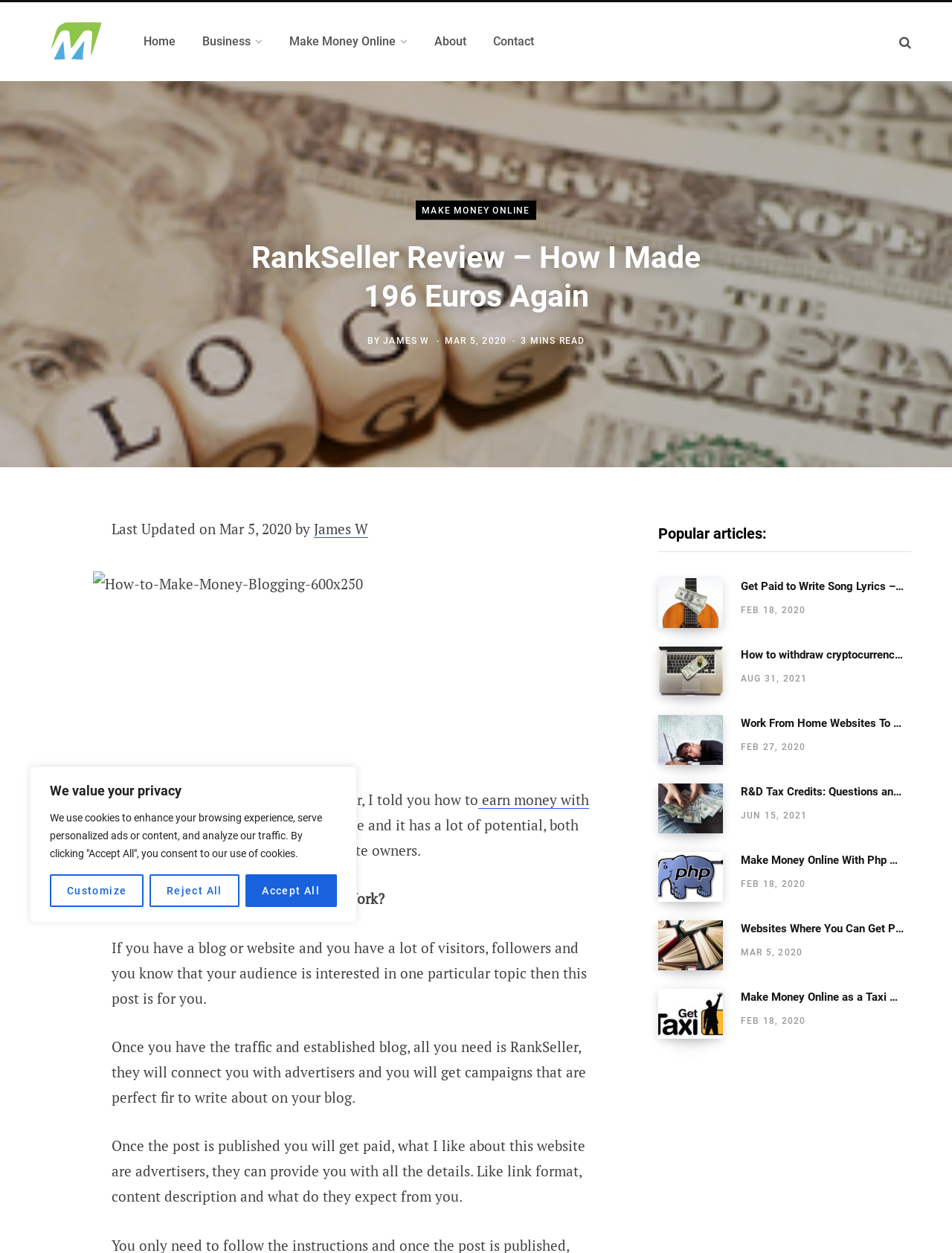Please identify the bounding box coordinates of the region to click in order to complete the task: "Click the 'Home' link". The coordinates must be four float numbers between 0 and 1, specified as [left, top, right, bottom].

[0.137, 0.012, 0.198, 0.054]